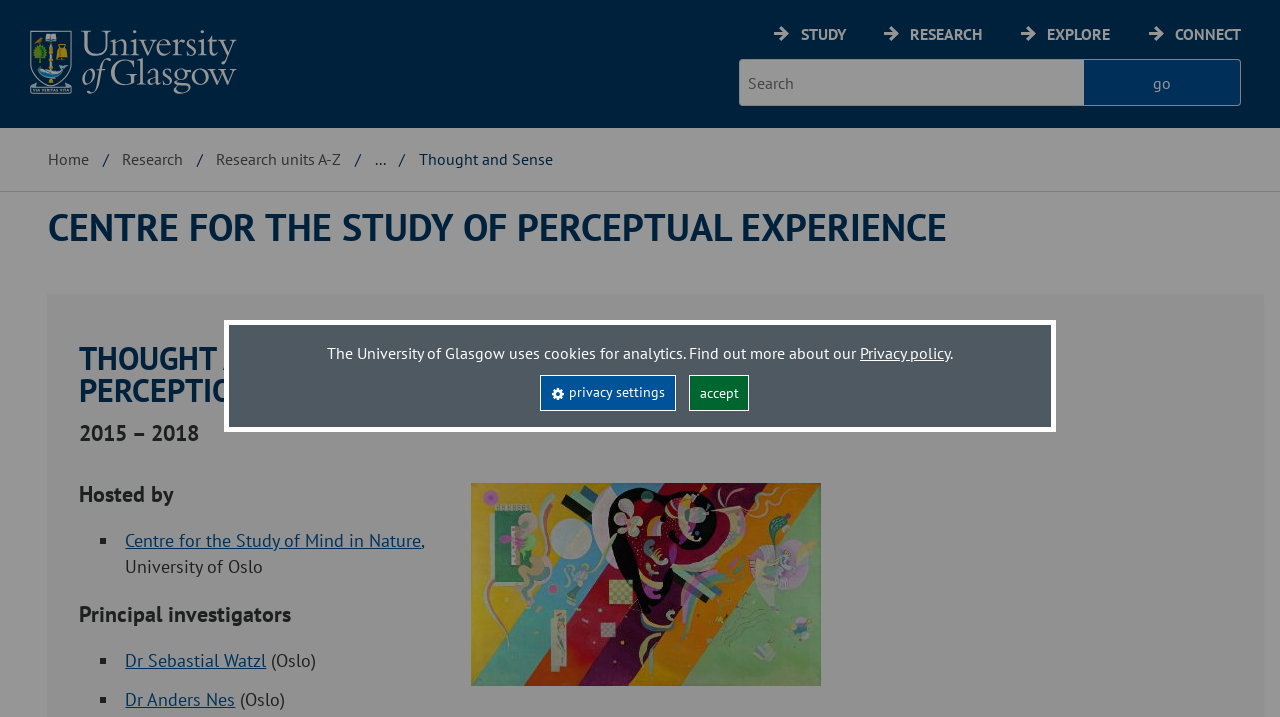Kindly determine the bounding box coordinates for the clickable area to achieve the given instruction: "search for something".

[0.578, 0.083, 0.847, 0.148]